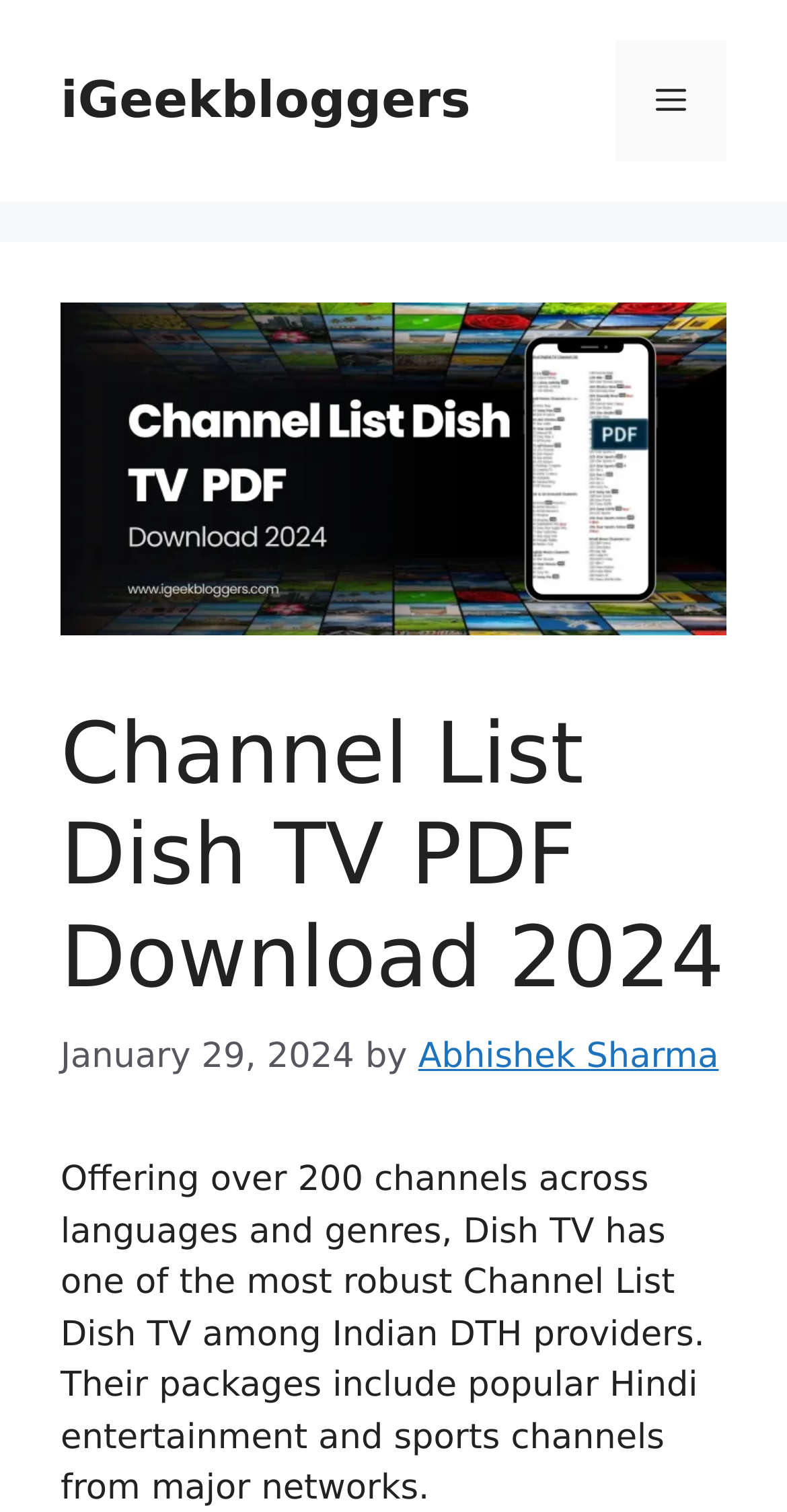How many channels does Dish TV offer?
From the screenshot, provide a brief answer in one word or phrase.

Over 200